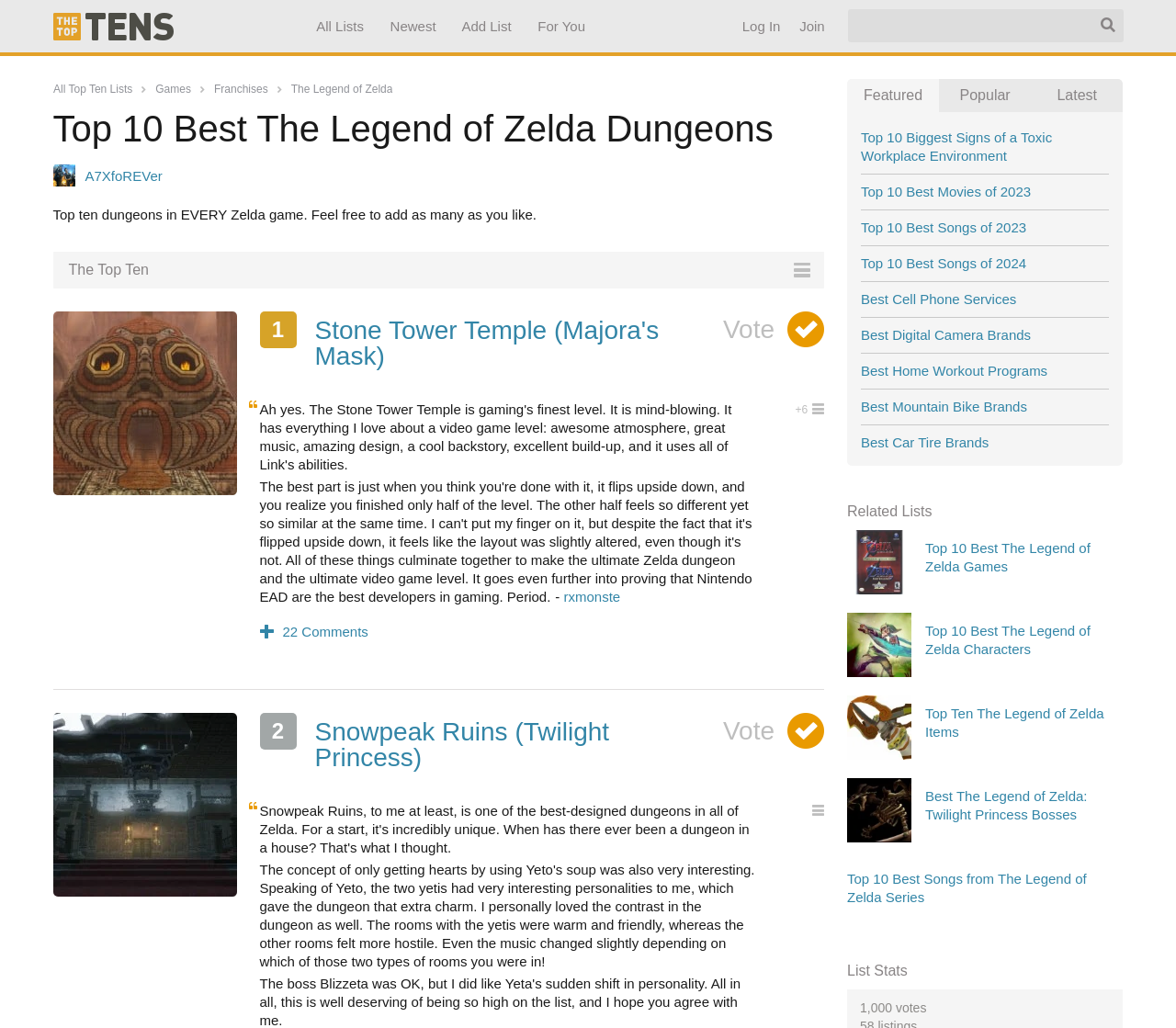Explain the contents of the webpage comprehensively.

The webpage is about the top 10 best The Legend of Zelda dungeons. At the top, there are several links, including "All Lists", "Newest", "Add List", "For You", "Log In", and "Join", which are aligned horizontally. Below these links, there is a search box. On the left side, there are links to different categories, such as "Games", "Franchises", and "The Legend of Zelda", which are stacked vertically.

The main content of the webpage is a list of the top 10 best The Legend of Zelda dungeons, with each item accompanied by an image. The list is introduced by a heading "Top 10 Best The Legend of Zelda Dungeons" and a brief description "Top ten dungeons in EVERY Zelda game. Feel free to add as many as you like." The first item on the list is "Snowpeak Ruins (Twilight Princess)".

On the right side of the webpage, there are three tabs labeled "Featured", "Popular", and "Latest". Below these tabs, there are several links to other lists, such as "Top 10 Biggest Signs of a Toxic Workplace Environment", "Top 10 Best Movies of 2023", and "Top 10 Best Songs of 2023". These links are stacked vertically.

Further down the webpage, there is a section labeled "Related Lists", which contains links to other lists related to The Legend of Zelda, such as "Top 10 Best The Legend of Zelda Games", "Top 10 Best The Legend of Zelda Characters", and "Top Ten The Legend of Zelda Items". Each of these links is accompanied by an image. Finally, there is a section labeled "List Stats", which displays the number of votes, "1,000 votes".